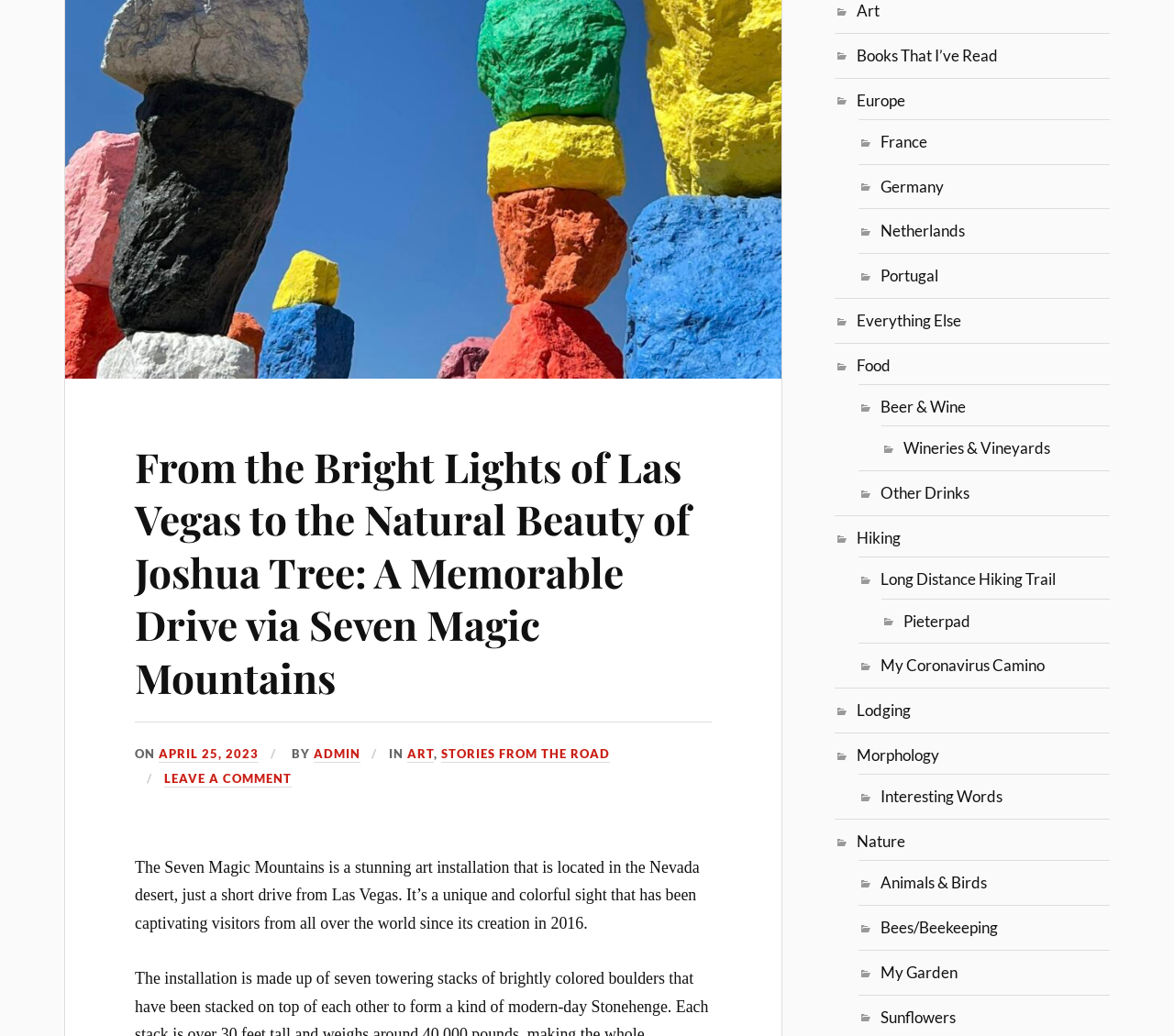Locate the bounding box coordinates of the area that needs to be clicked to fulfill the following instruction: "Check the latest post date". The coordinates should be in the format of four float numbers between 0 and 1, namely [left, top, right, bottom].

[0.135, 0.72, 0.22, 0.736]